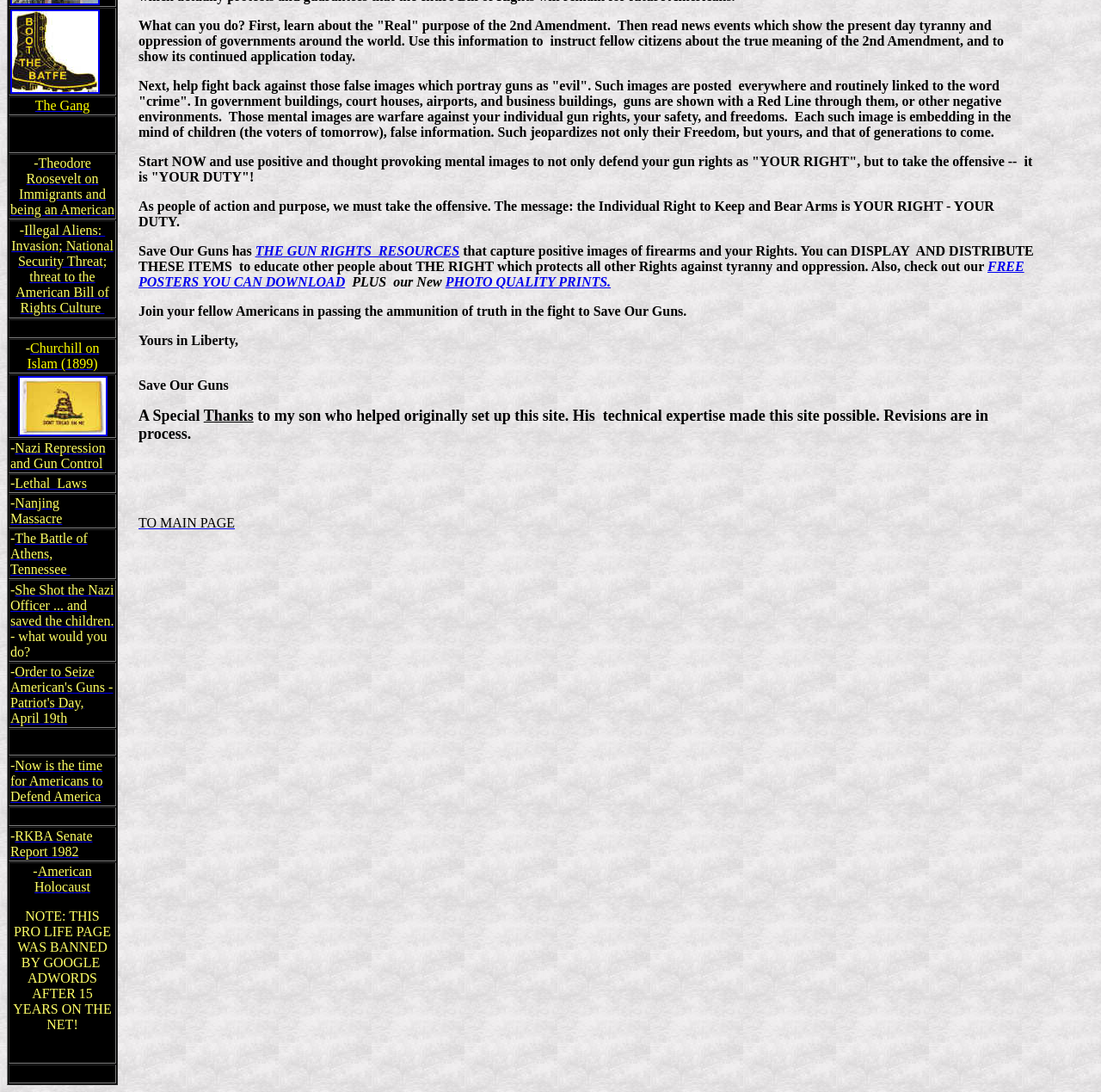Respond concisely with one word or phrase to the following query:
How many rows are on the webpage?

23